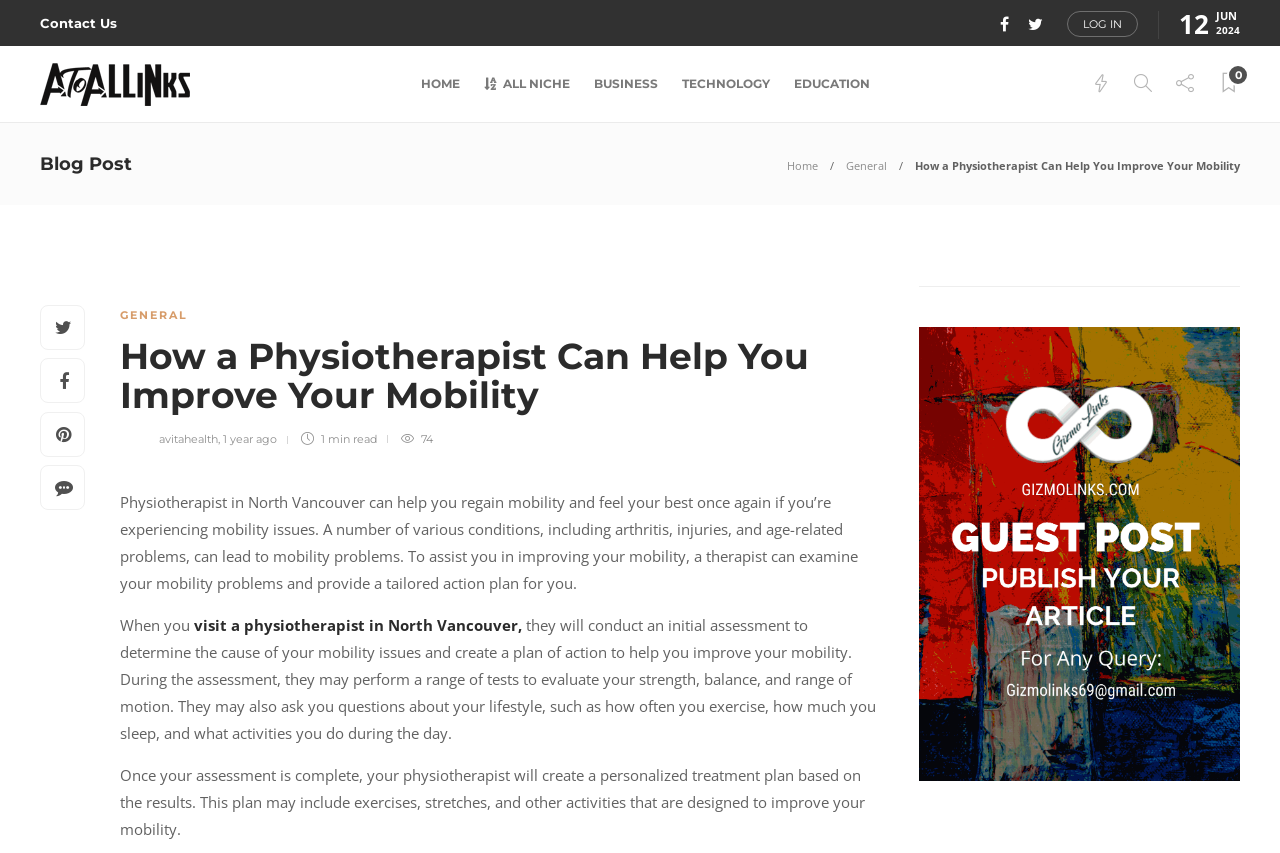Show the bounding box coordinates for the HTML element as described: "Technology".

[0.533, 0.054, 0.602, 0.143]